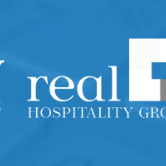Generate a descriptive account of all visible items and actions in the image.

The image features the logo of "real HOSPITALITY GROUP," prominently displayed on a vibrant blue background. The design emphasizes the brand's name in a clean, modern font, with "real" rendered in lowercase, creating a welcoming and approachable feel. To the right of the text, a stylized geometric shape enhances the logo's contemporary aesthetic, symbolizing professionalism and innovation within the hospitality industry. This logo is part of a series representing clients, reflecting the company's connections and partnerships in the sector.